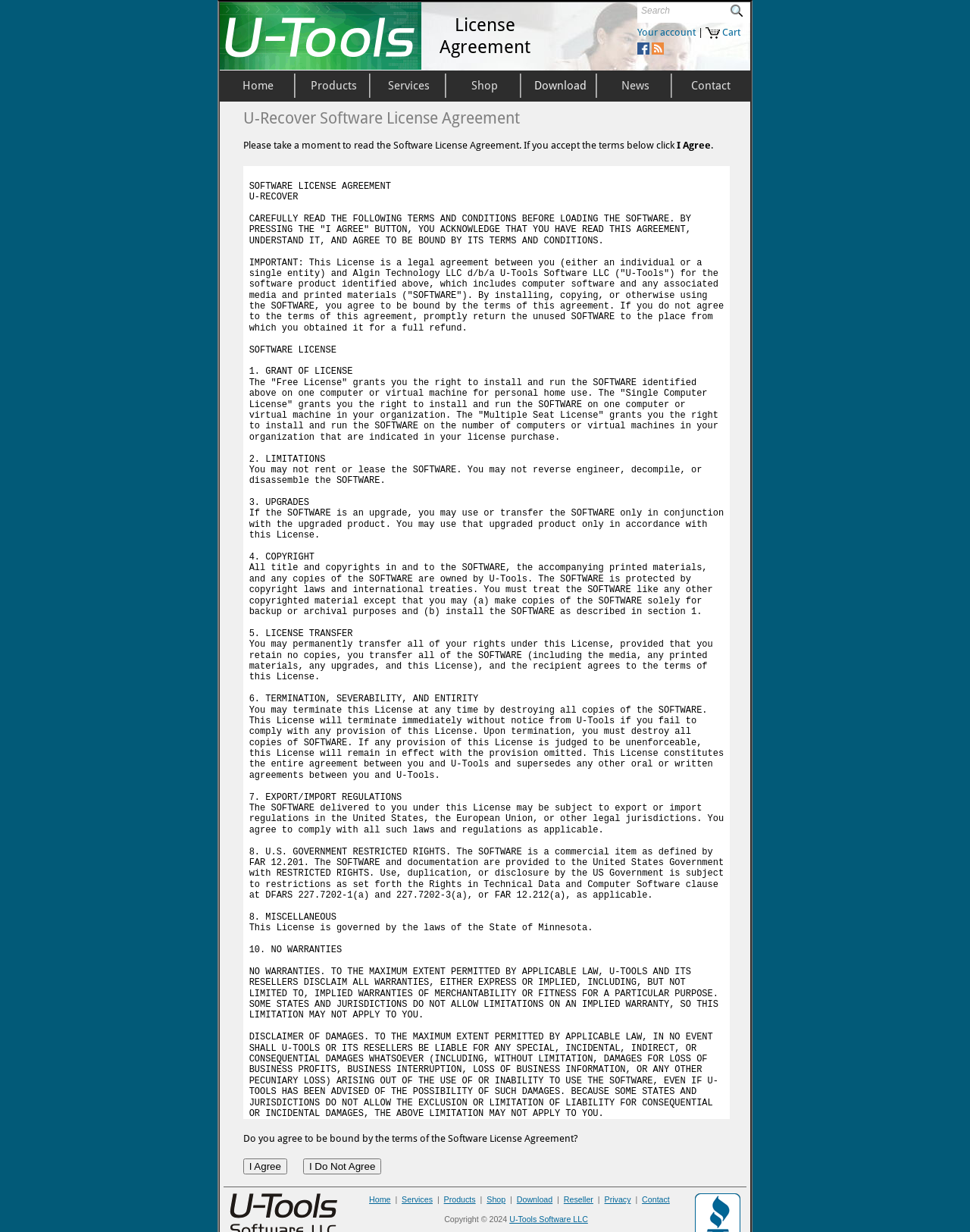How many types of licenses are mentioned?
Give a comprehensive and detailed explanation for the question.

The three types of licenses mentioned are 'Free License', 'Single Computer License', and 'Multiple Seat License', as described in section 1 of the license agreement.